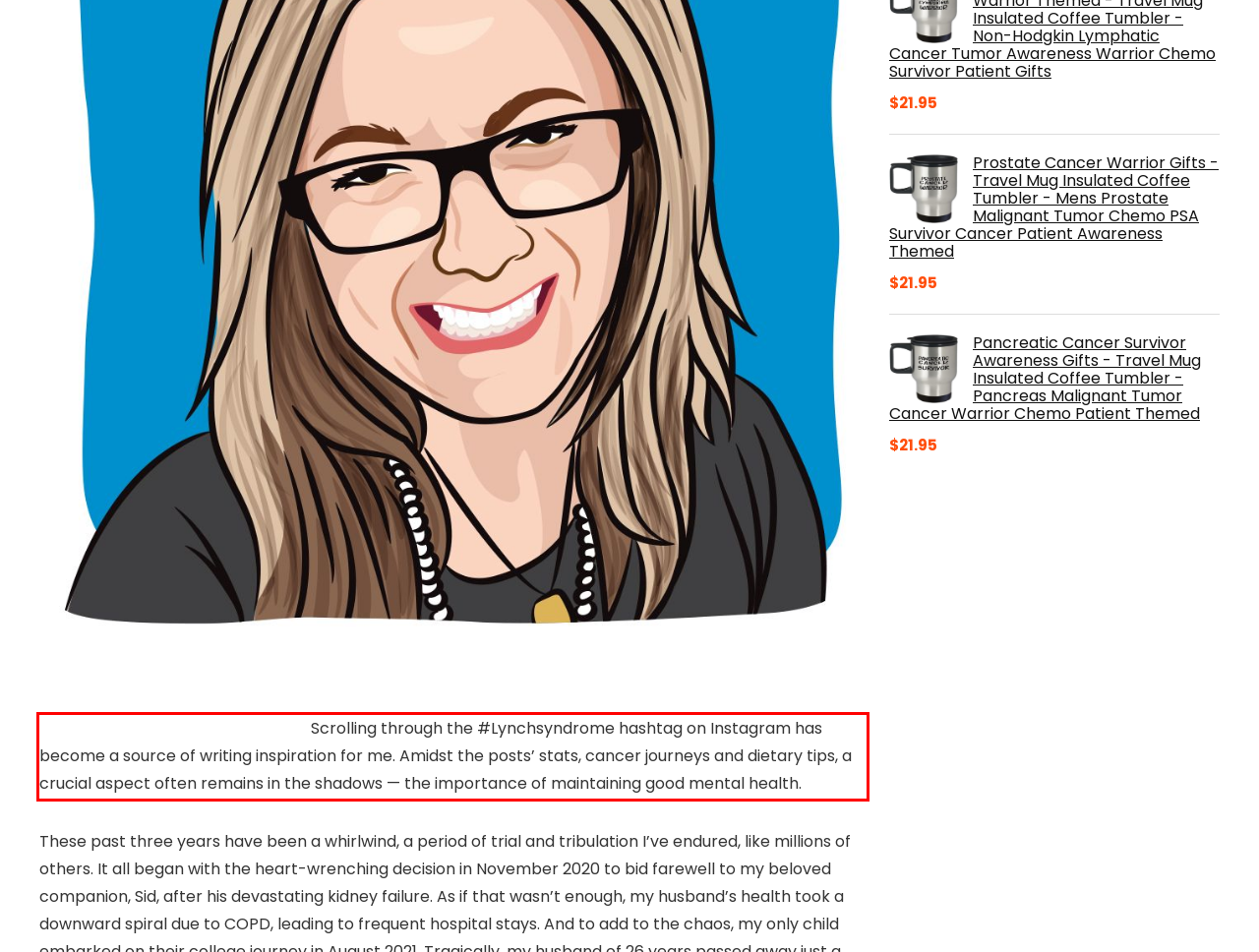Examine the screenshot of the webpage, locate the red bounding box, and generate the text contained within it.

Scrolling through the #Lynchsyndrome hashtag on Instagram has become a source of writing inspiration for me. Amidst the posts’ stats, cancer journeys and dietary tips, a crucial aspect often remains in the shadows — the importance of maintaining good mental health.